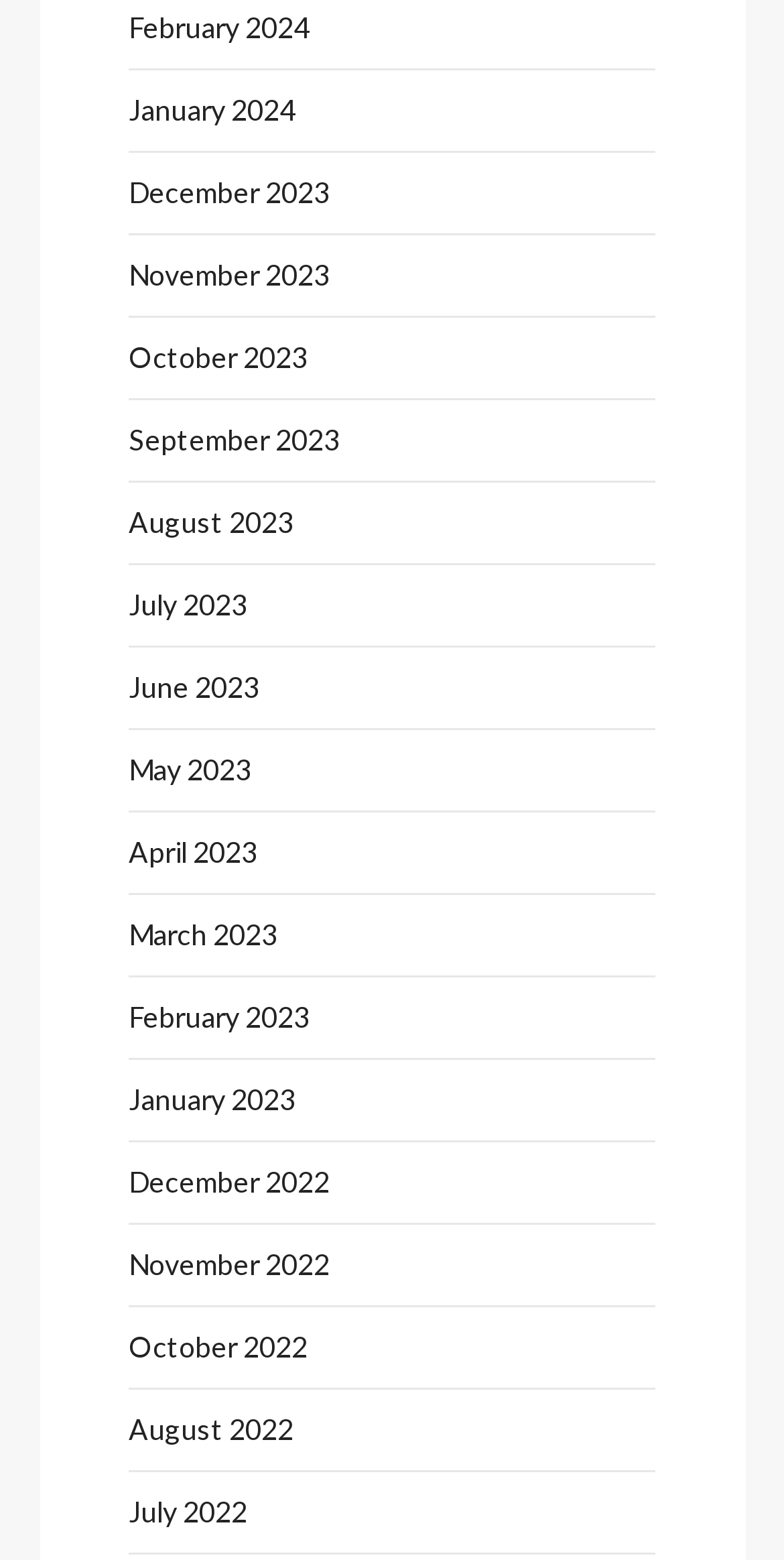Pinpoint the bounding box coordinates of the clickable element to carry out the following instruction: "Get help."

None